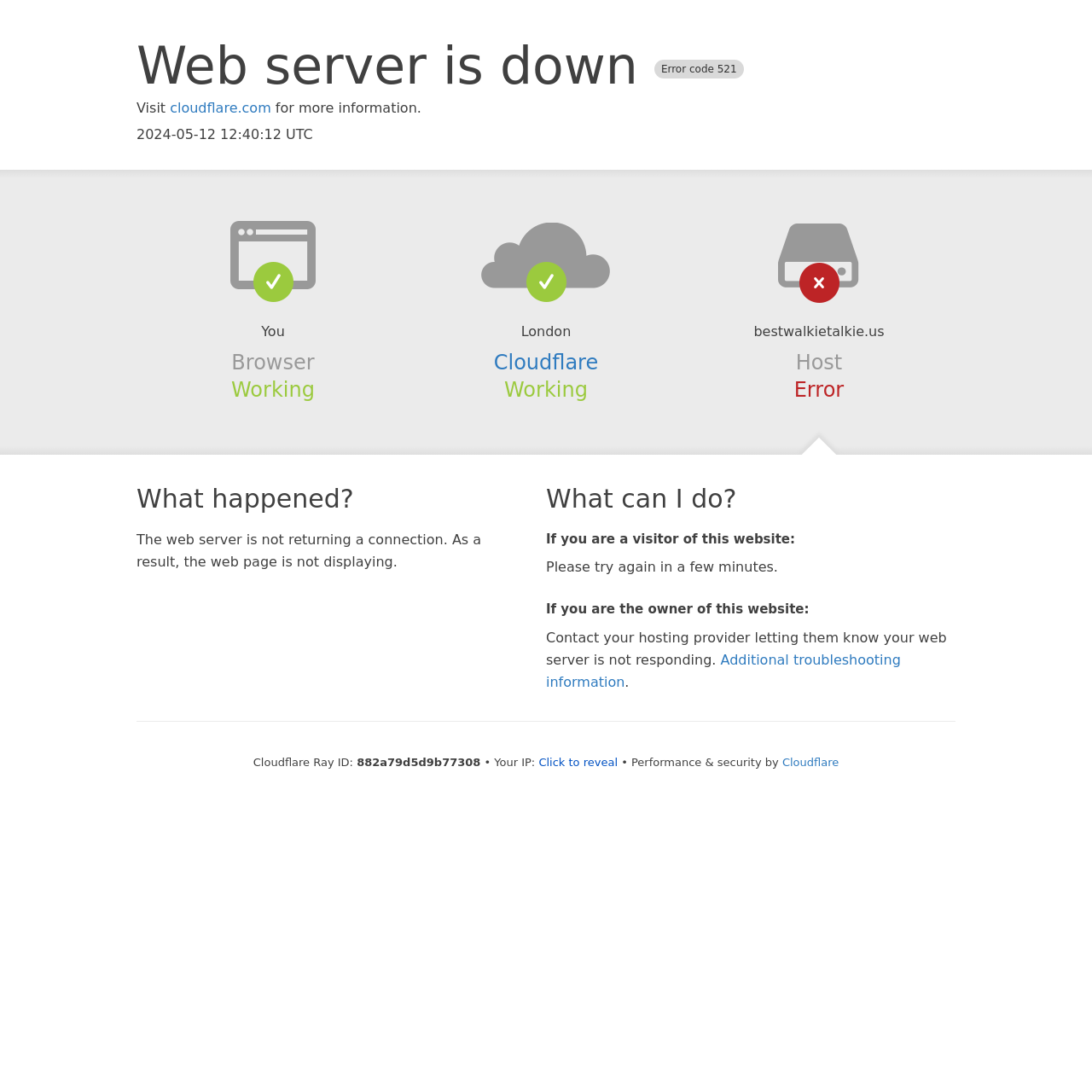Explain in detail what is displayed on the webpage.

The webpage appears to be an error page, indicating that the web server is down with an error code of 521. At the top of the page, there is a heading that displays the error message. Below this heading, there is a link to Cloudflare, along with some text that suggests visiting the site for more information.

On the left side of the page, there are several headings and paragraphs of text that explain the error and provide troubleshooting steps. The first heading, "What happened?", is followed by a paragraph of text that explains the error in more detail. Below this, there are two more headings, "What can I do?" and "If you are a visitor of this website:", which provide suggestions for visitors to try again in a few minutes.

On the right side of the page, there is a section that appears to be related to the website's hosting and server information. This section includes headings such as "Browser", "Cloudflare", and "Host", along with some static text and links. There is also a link to "Additional troubleshooting information" at the bottom of this section.

At the bottom of the page, there is some additional information, including a Cloudflare Ray ID and the user's IP address, which can be revealed by clicking a button. Finally, there is a statement about performance and security being provided by Cloudflare.